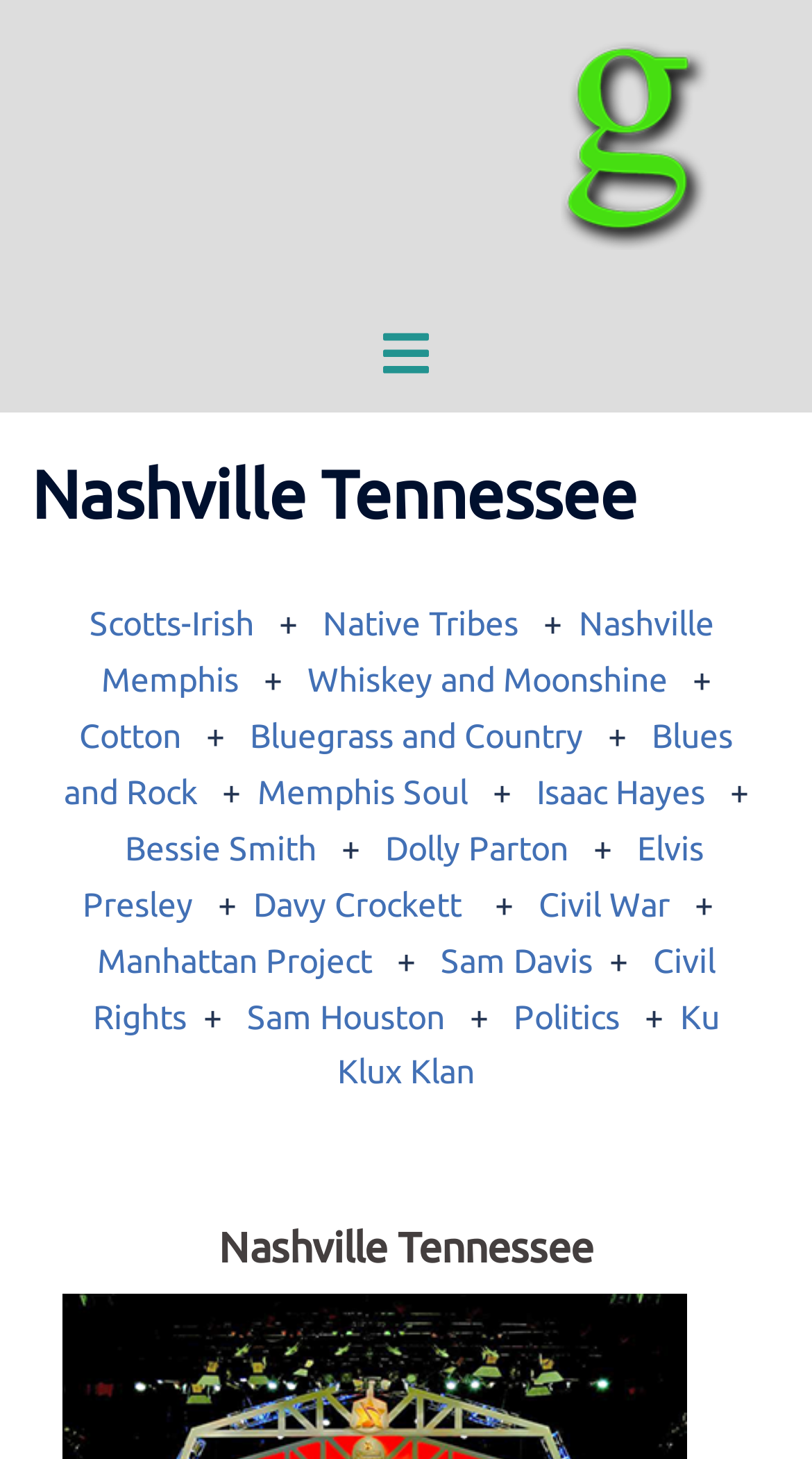Explain in detail what you observe on this webpage.

The webpage is about Gibson's Guide to Nashville, Tennessee, and it appears to be a comprehensive resource on the city's history, culture, and notable figures. At the top, there is a link to "Gibson's World" accompanied by an image, and a "Toggle menu" button. Below this, there is a large header that reads "Nashville Tennessee".

The main content of the page is organized into a series of links and short descriptions, grouped into categories. The categories are not explicitly labeled, but they appear to be related to the city's history, music scene, and notable figures. There are links to topics such as "Scotts-Irish", "Native Tribes", "Nashville", "Memphis", "Whiskey and Moonshine", and many others.

The links are arranged in a grid-like pattern, with multiple columns and rows. Each link is accompanied by a short description or phrase, separated by spaces and plus signs. The links and descriptions are densely packed, with little whitespace between them.

There are also several images scattered throughout the page, although they are not explicitly described in the accessibility tree. The images are likely related to the topics mentioned in the links and descriptions.

At the bottom of the page, there is a second instance of the "Nashville Tennessee" header, which may serve as a footer or a separator between sections. Overall, the page appears to be a rich resource for anyone interested in learning more about Nashville, Tennessee, and its history and culture.